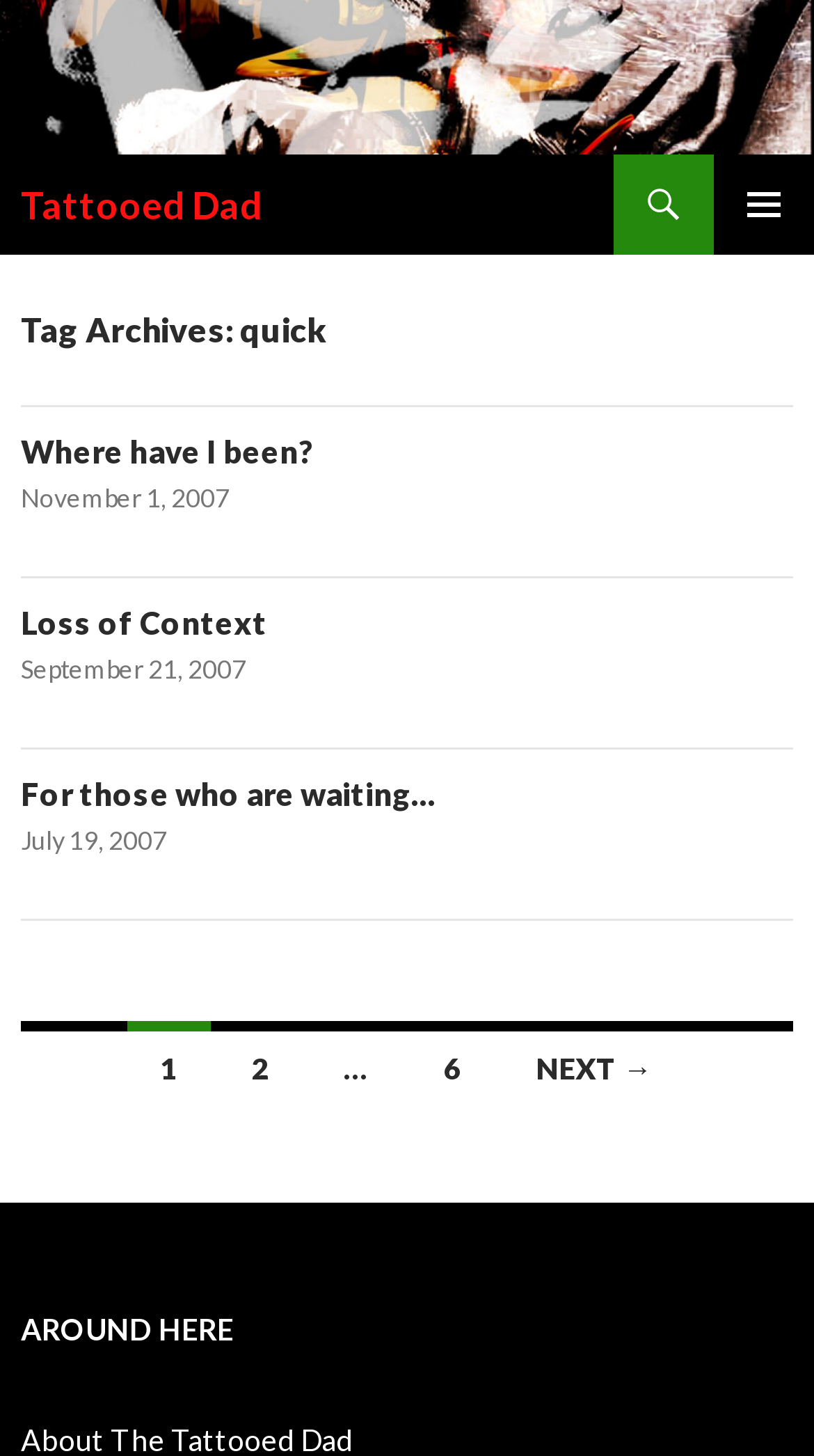Please identify the coordinates of the bounding box for the clickable region that will accomplish this instruction: "go to the next page".

[0.617, 0.702, 0.842, 0.759]